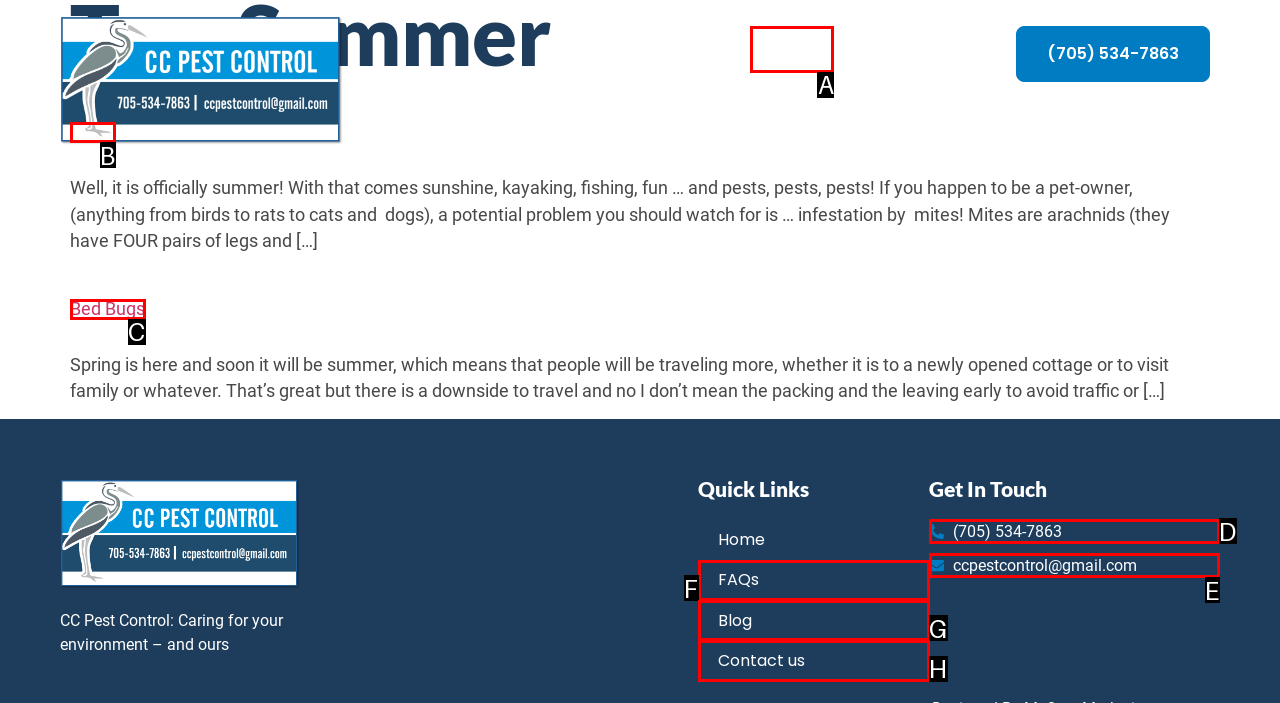Identify the HTML element you need to click to achieve the task: Click on the phone number + 36 20 944 7839. Respond with the corresponding letter of the option.

None